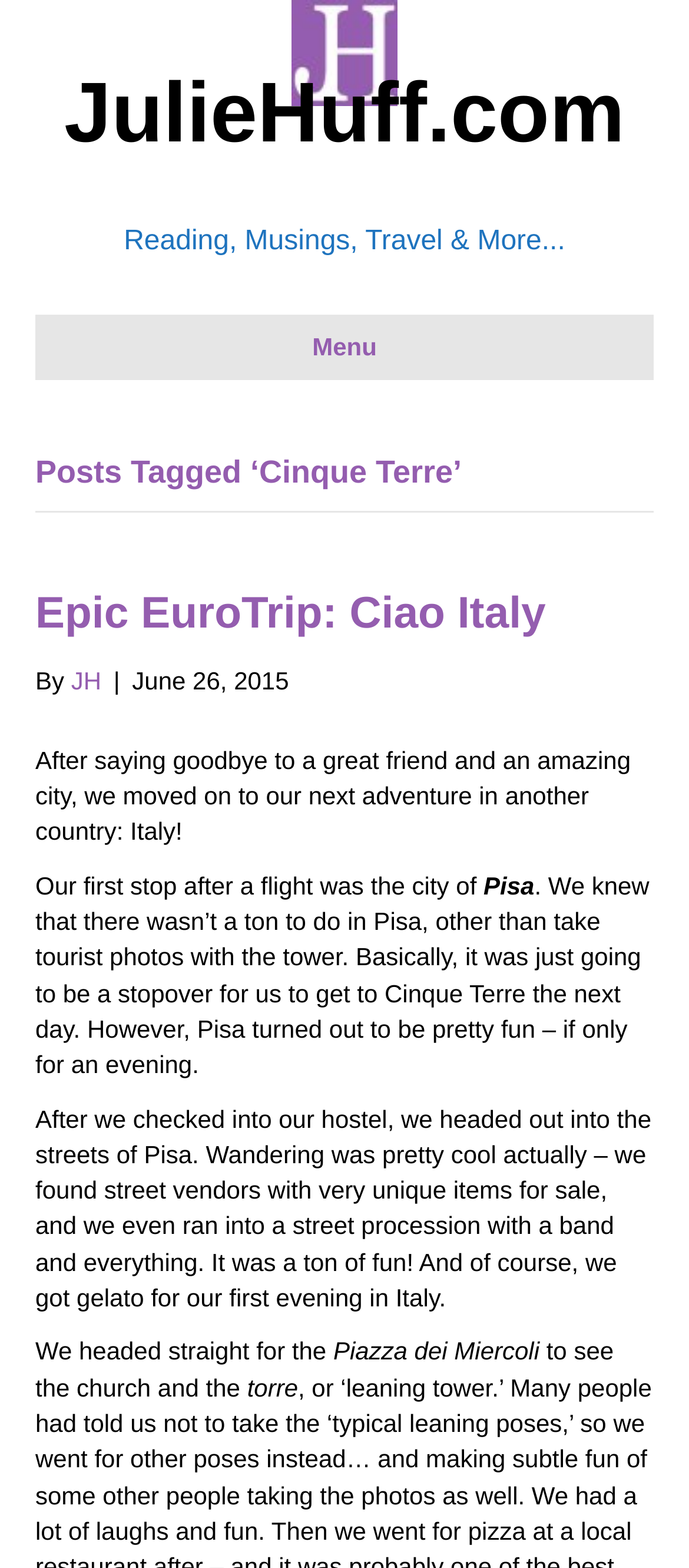Use a single word or phrase to answer this question: 
What is the name of the square where the church and the tower are located?

Piazza dei Miercoli